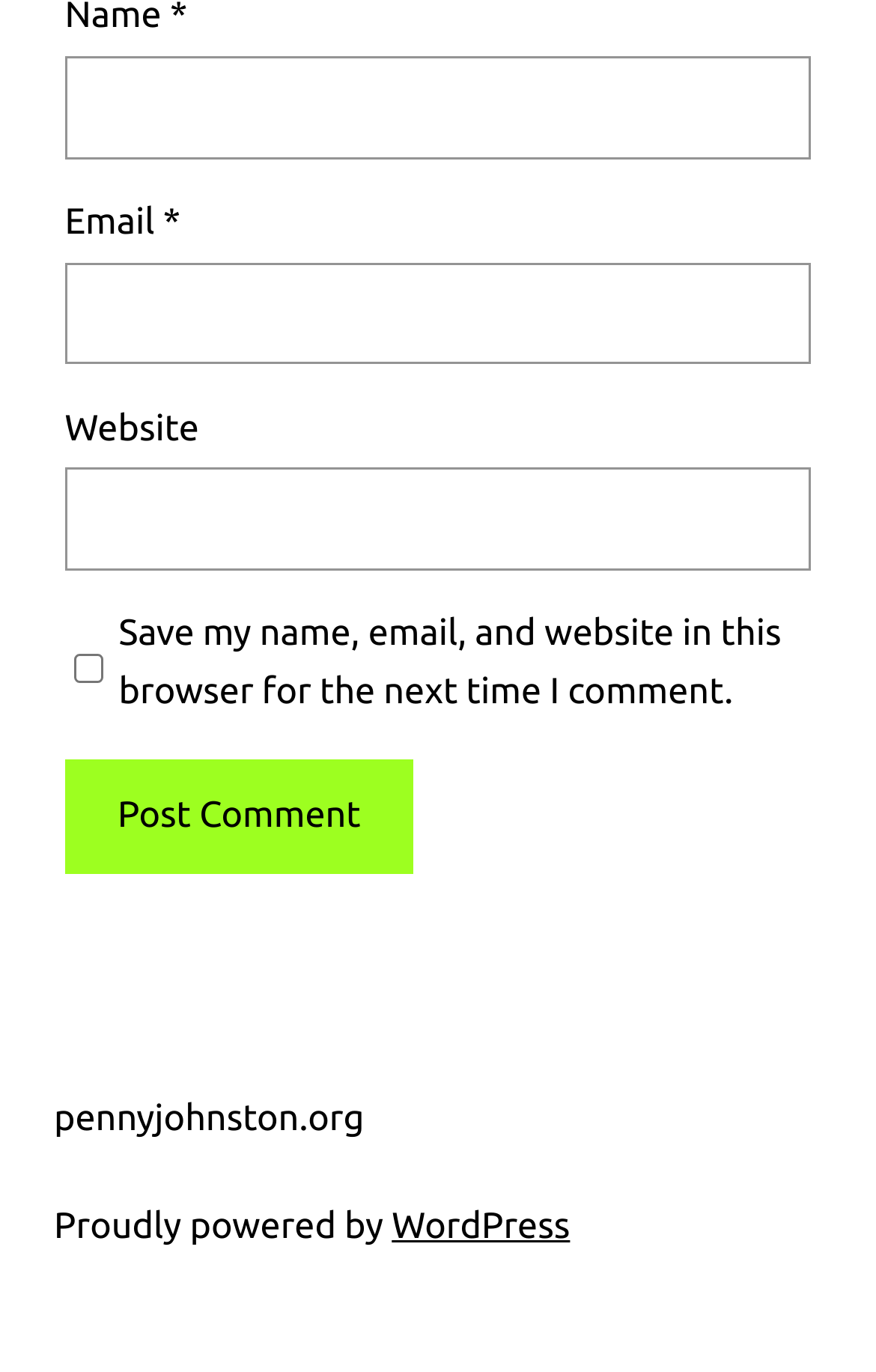Determine the bounding box coordinates of the UI element described below. Use the format (top-left x, top-left y, bottom-right x, bottom-right y) with floating point numbers between 0 and 1: parent_node: Name * name="author"

[0.074, 0.041, 0.926, 0.116]